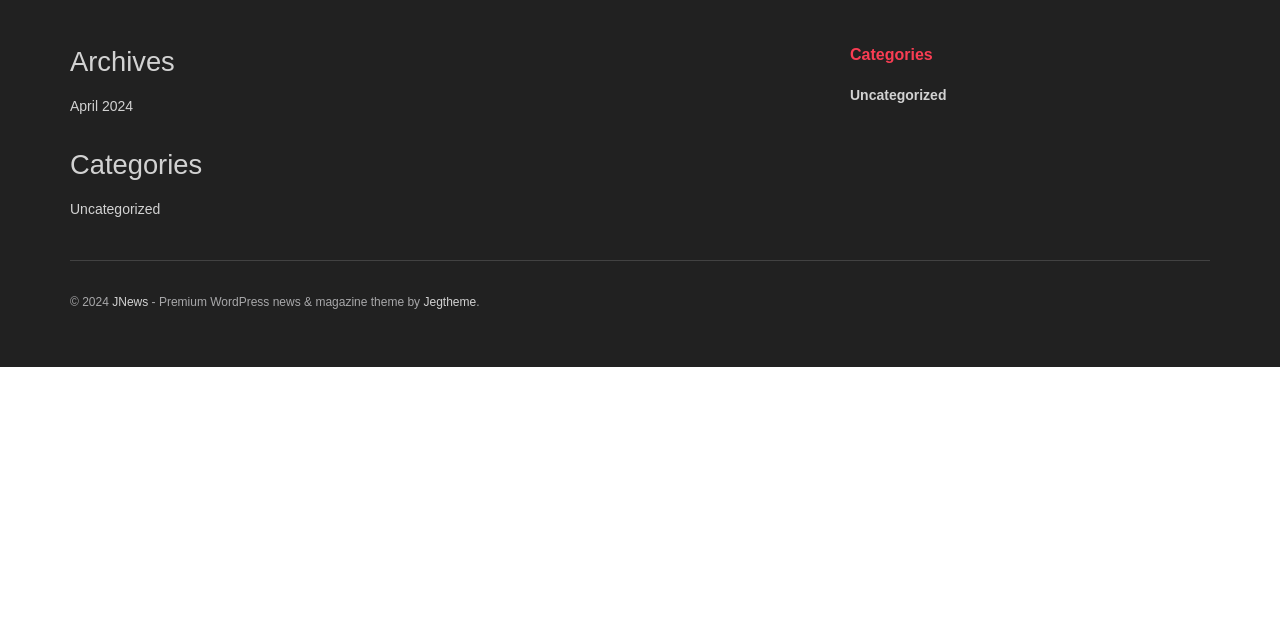Find the bounding box coordinates of the UI element according to this description: "April 2024".

[0.055, 0.153, 0.104, 0.178]